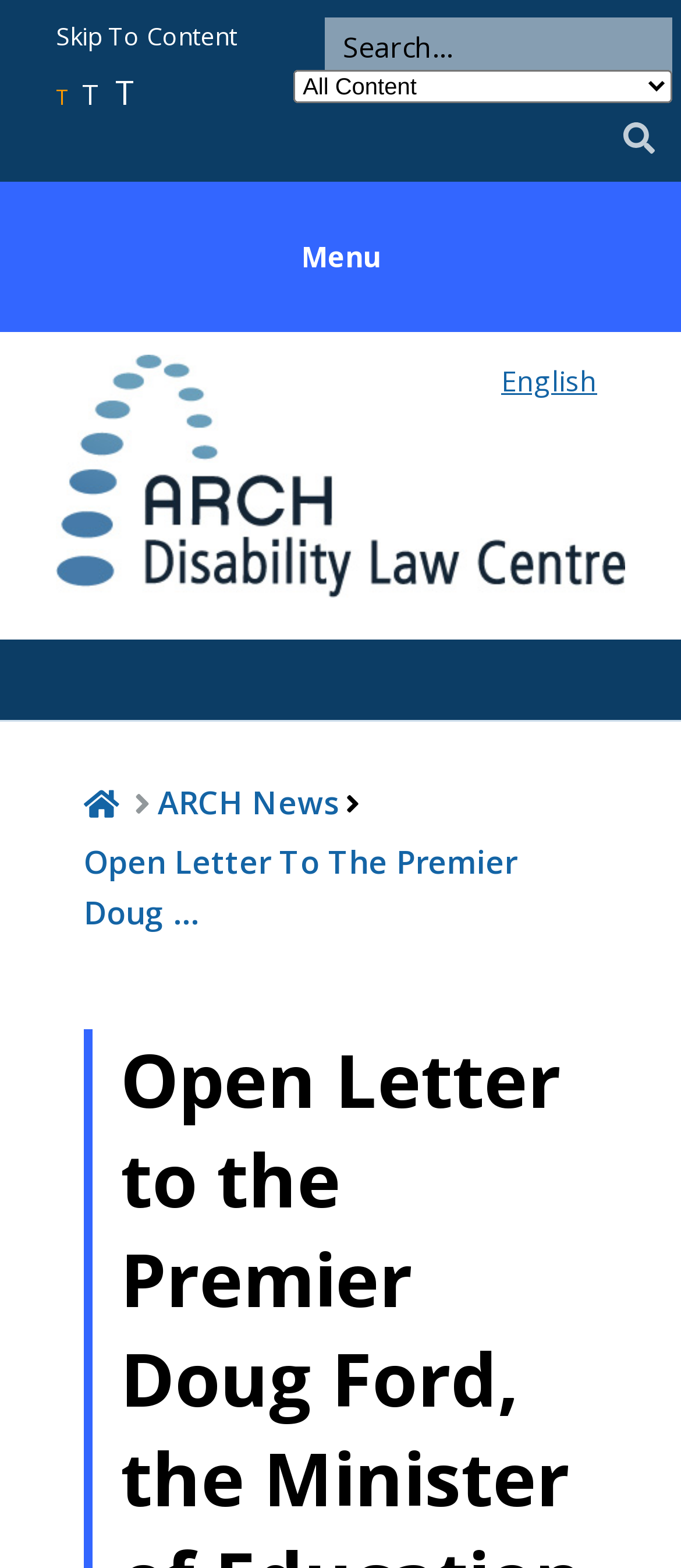Determine the bounding box coordinates of the region that needs to be clicked to achieve the task: "Click on the ARCH Disability Law Centre link".

[0.082, 0.123, 0.918, 0.399]